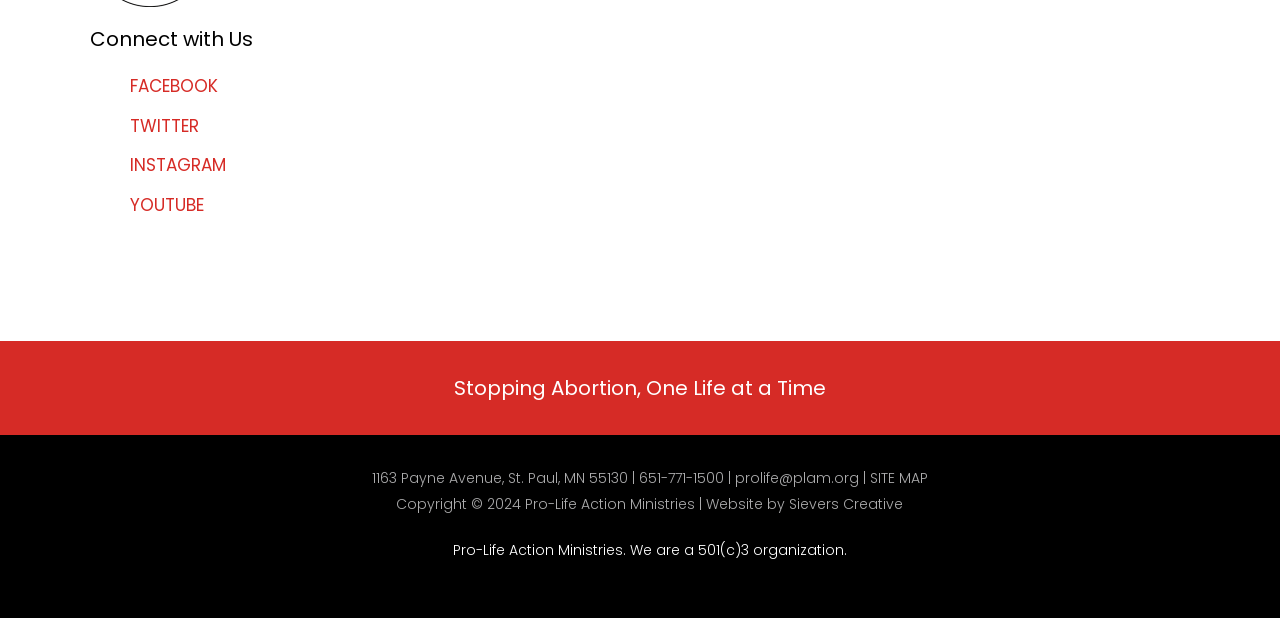Locate the bounding box coordinates of the area to click to fulfill this instruction: "Connect with us on Facebook". The bounding box should be presented as four float numbers between 0 and 1, in the order [left, top, right, bottom].

[0.102, 0.115, 0.393, 0.166]